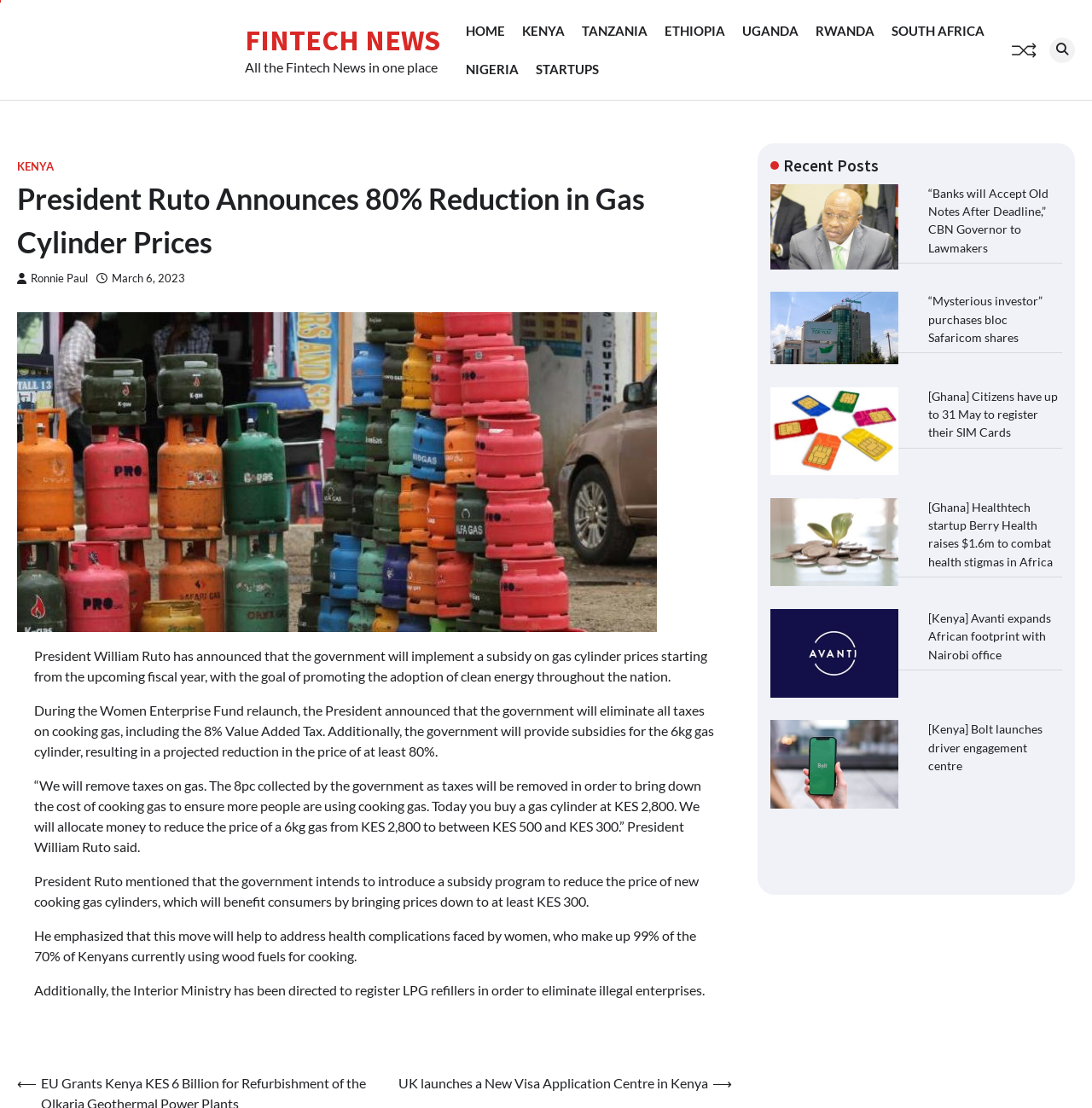Locate the UI element described by March 6, 2023 and provide its bounding box coordinates. Use the format (top-left x, top-left y, bottom-right x, bottom-right y) with all values as floating point numbers between 0 and 1.

[0.088, 0.246, 0.17, 0.257]